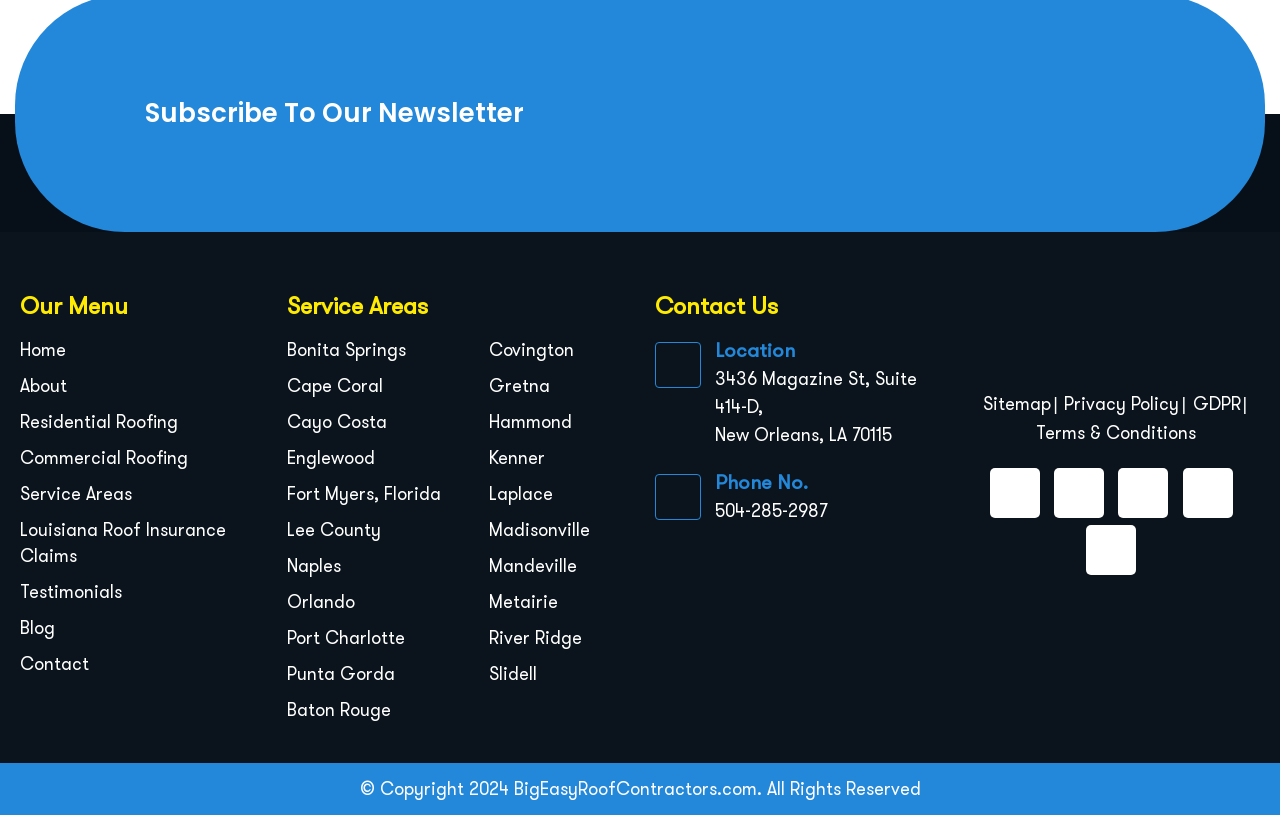What is the company's copyright year?
Please provide a comprehensive and detailed answer to the question.

I found the copyright year by looking at the footer of the webpage, where it says '© Copyright 2024 BigEasyRoofContractors.com. All Rights Reserved'.